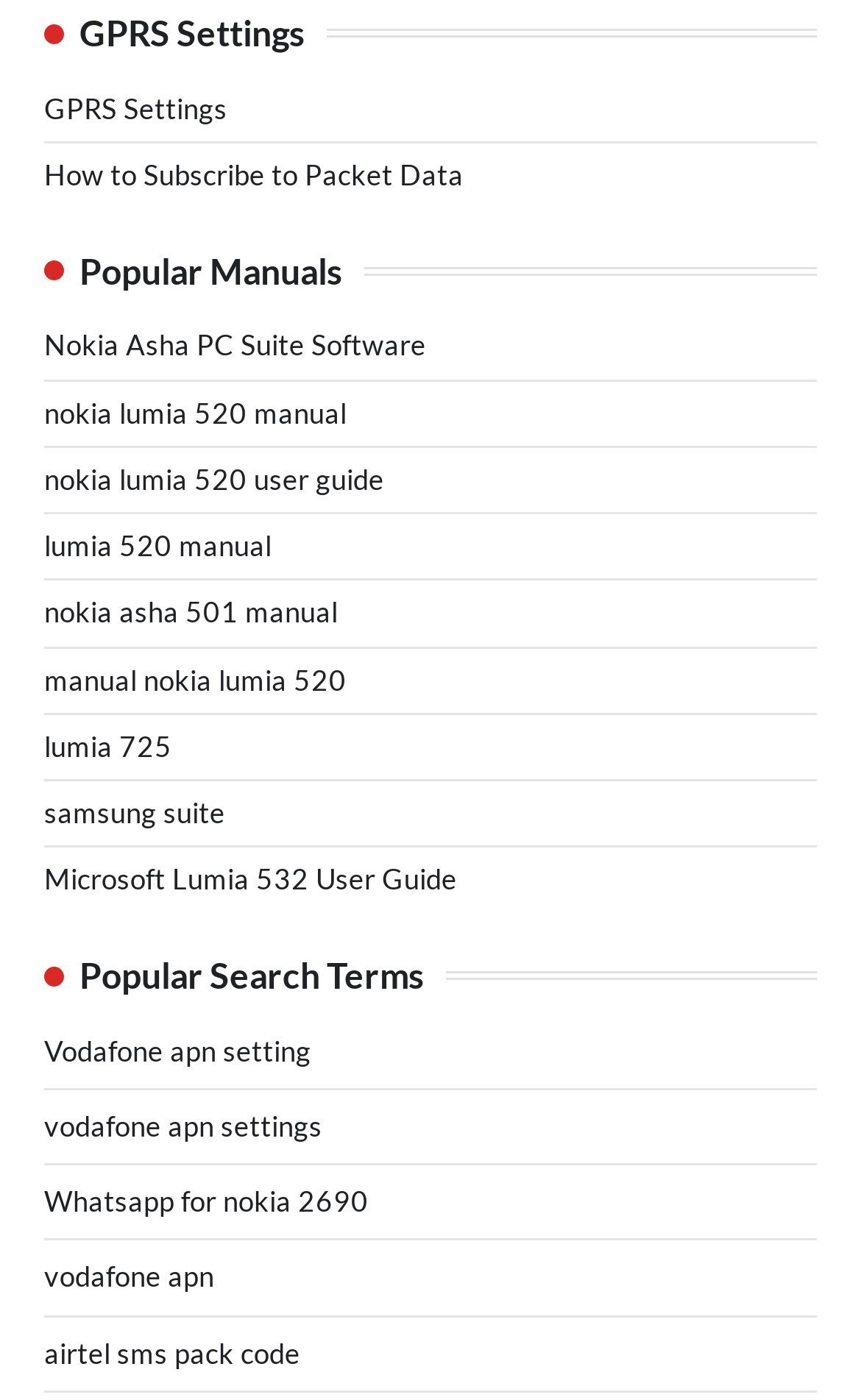Answer the question below in one word or phrase:
How many links are there under 'Popular Manuals'?

6